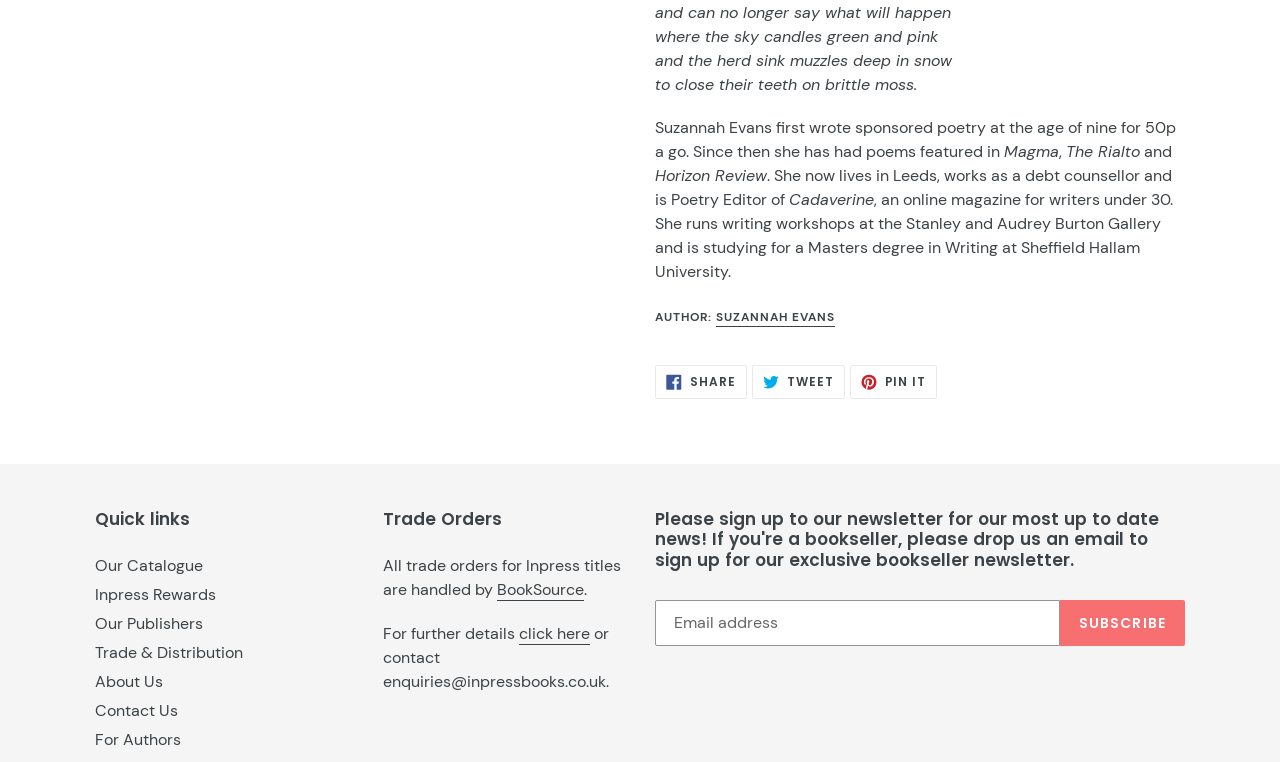Who is the author of the poem?
Please answer the question with a detailed and comprehensive explanation.

The answer can be found by looking at the text 'AUTHOR:' and the link 'SUZANNAH EVANS' below it, which indicates that Suzannah Evans is the author of the poem.